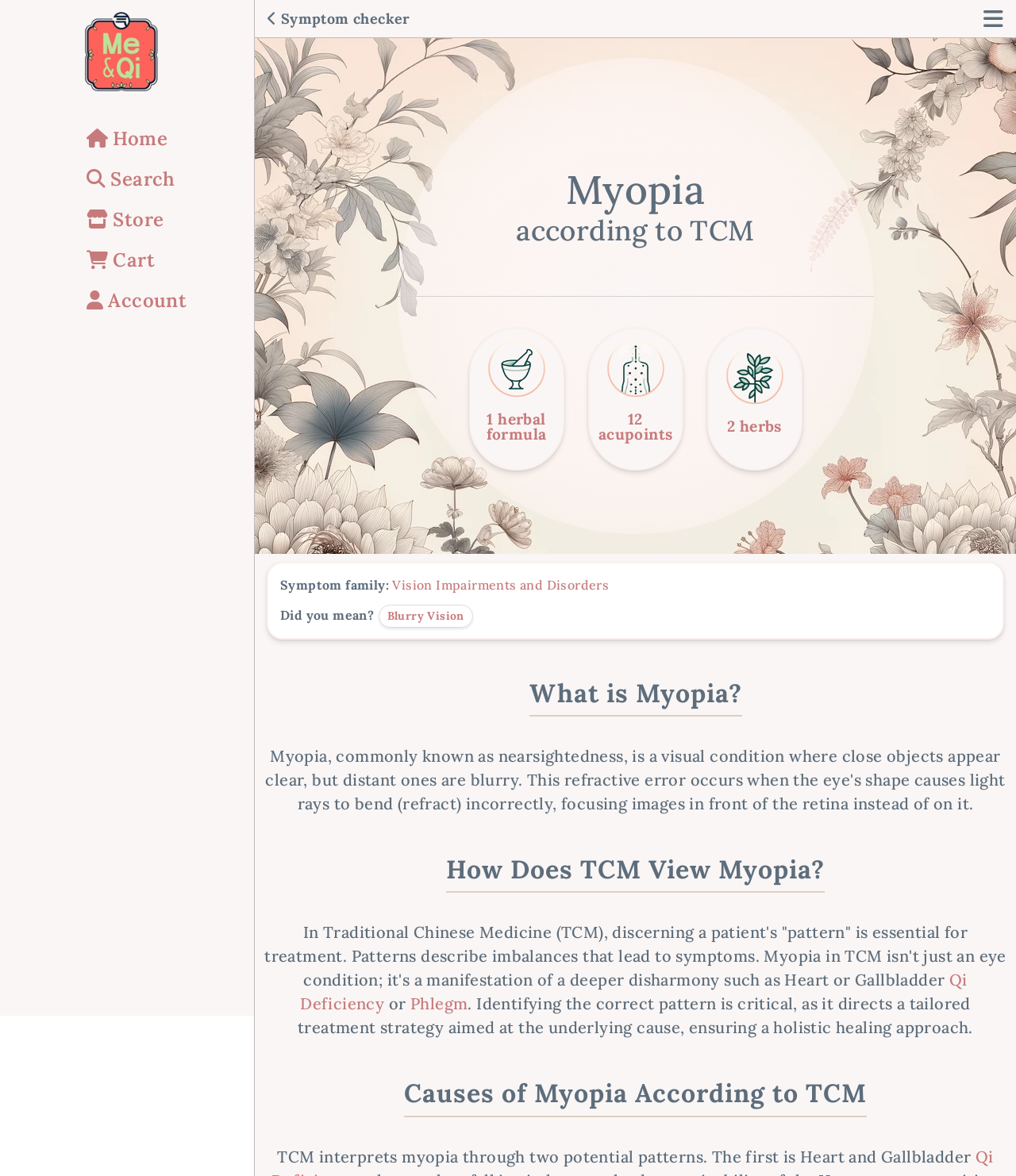What is the purpose of identifying patterns in TCM?
Using the image as a reference, answer with just one word or a short phrase.

To direct treatment strategy